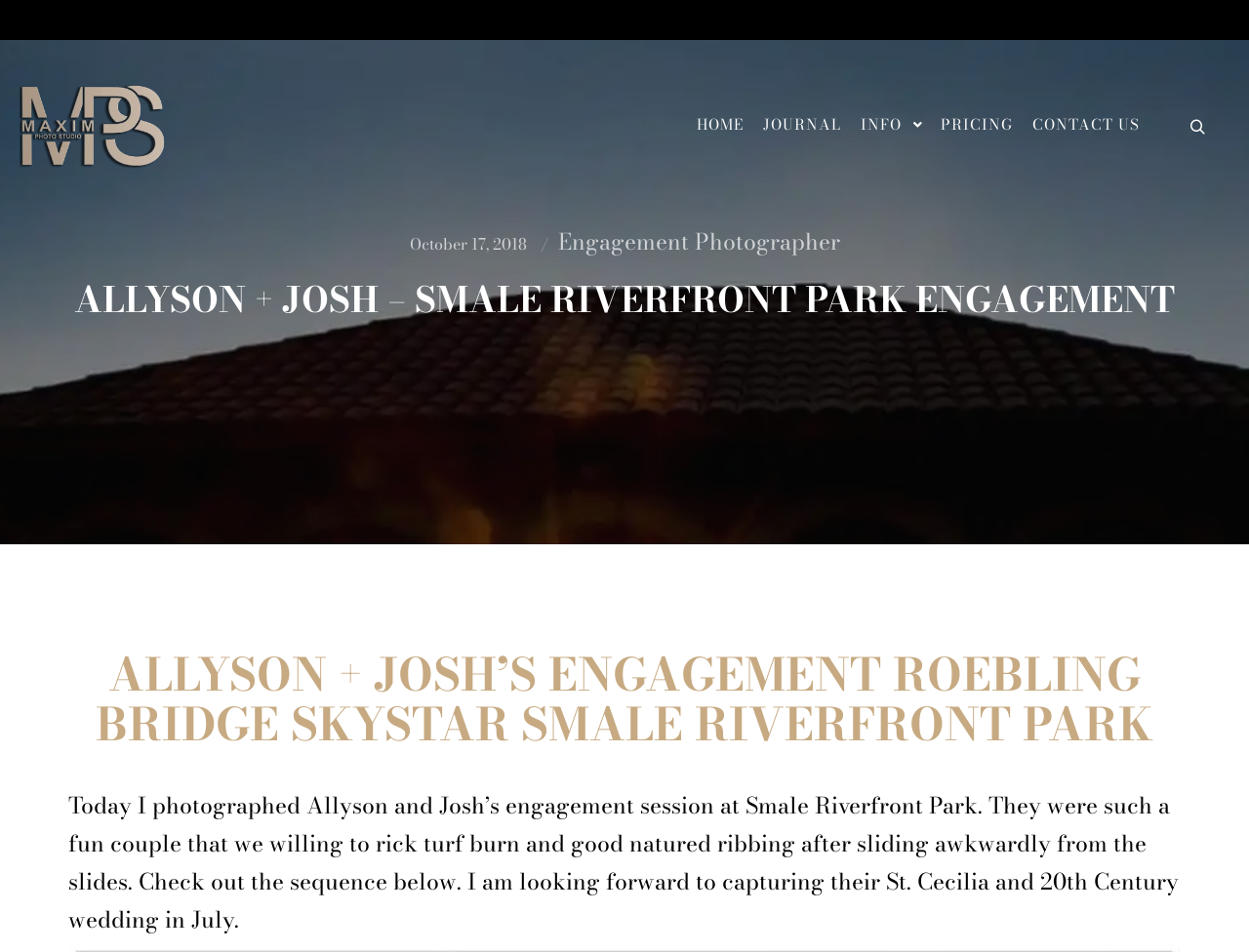Determine the bounding box coordinates (top-left x, top-left y, bottom-right x, bottom-right y) of the UI element described in the following text: Nashville – 615.854.7373

[0.742, 0.735, 0.942, 0.77]